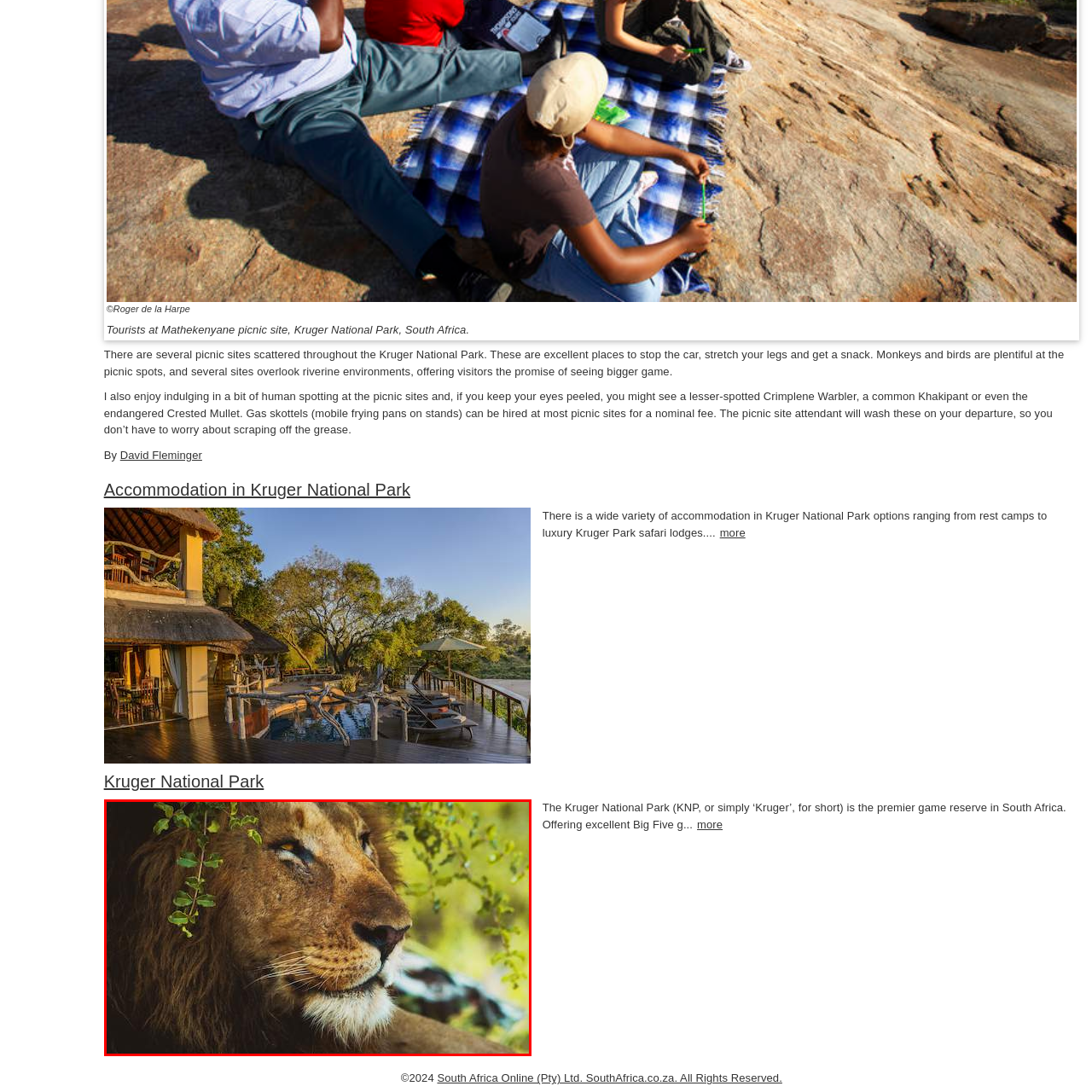What is prominent on the lion's facial structure?
Inspect the image within the red bounding box and answer concisely using one word or a short phrase.

Mane